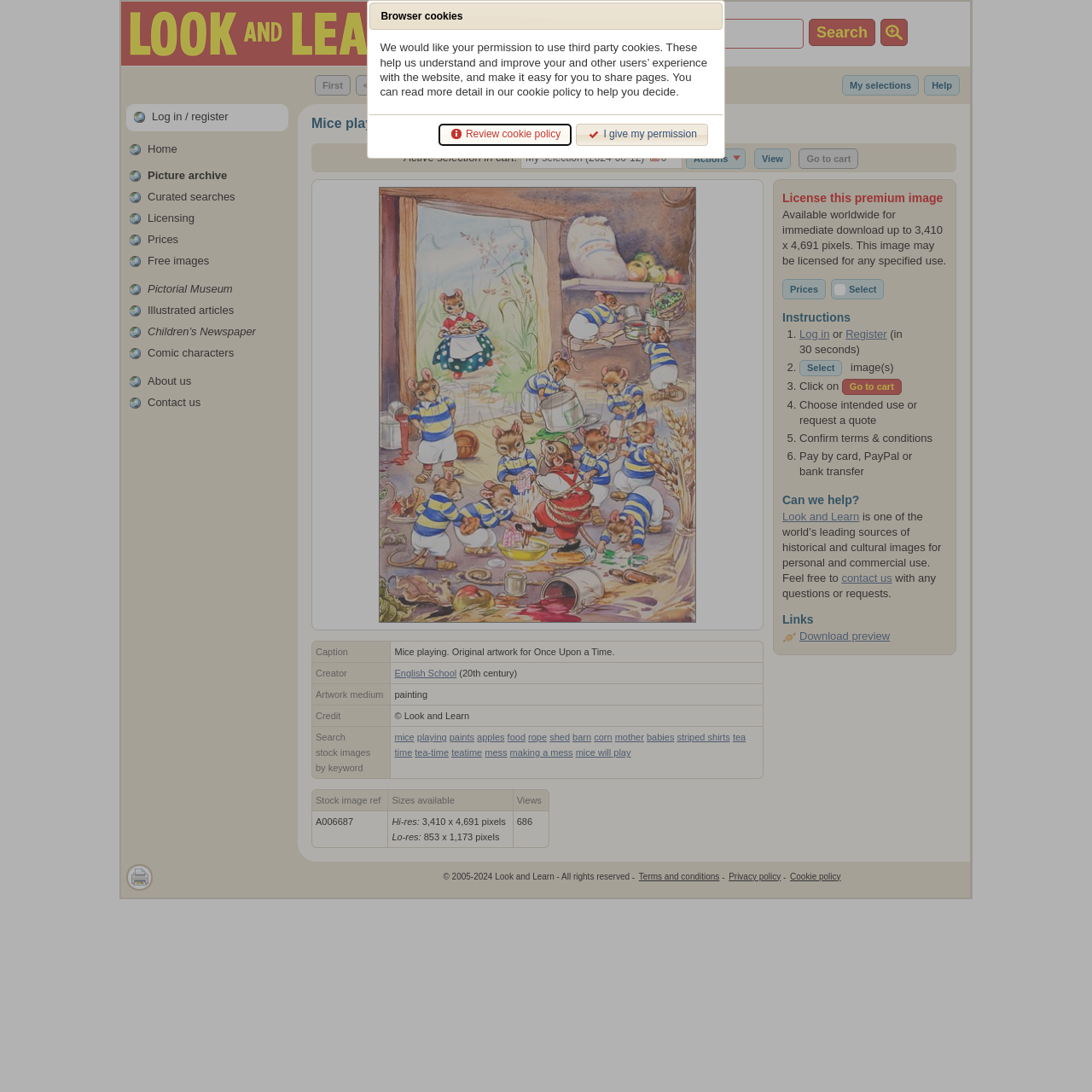Locate the bounding box coordinates of the clickable area to execute the instruction: "Go to cart". Provide the coordinates as four float numbers between 0 and 1, represented as [left, top, right, bottom].

[0.732, 0.136, 0.786, 0.154]